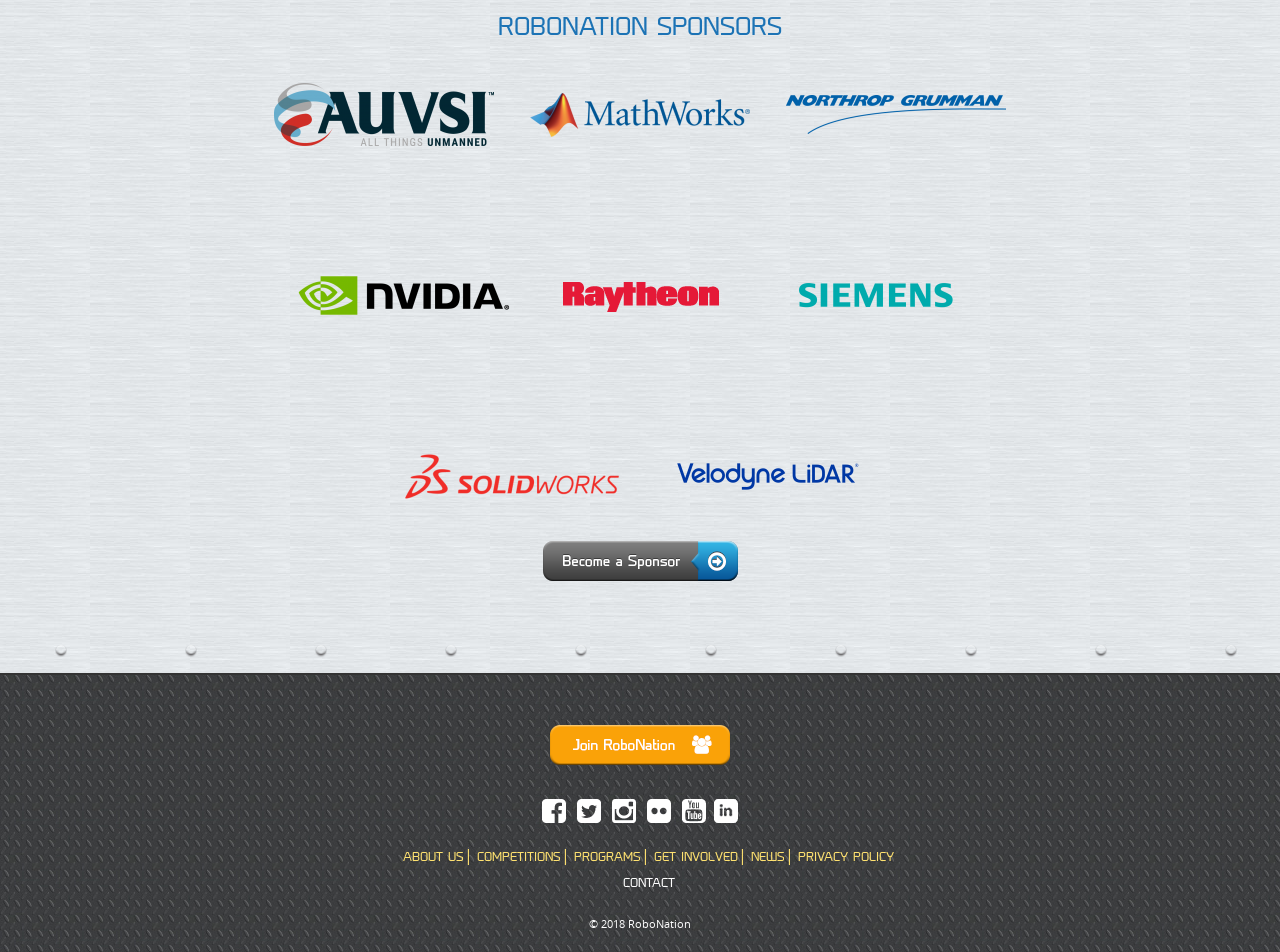Bounding box coordinates are given in the format (top-left x, top-left y, bottom-right x, bottom-right y). All values should be floating point numbers between 0 and 1. Provide the bounding box coordinate for the UI element described as: Competitions

[0.373, 0.892, 0.439, 0.908]